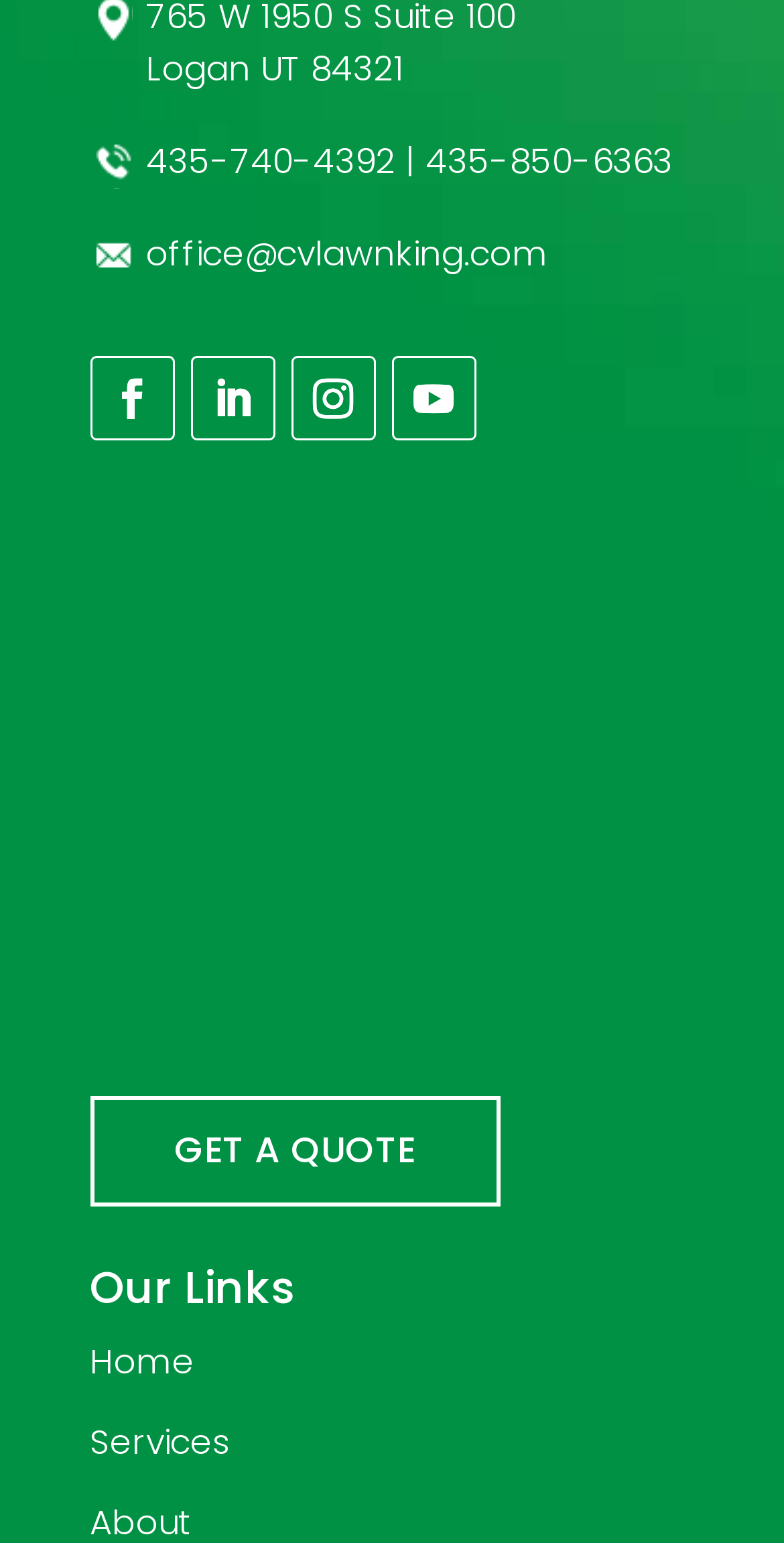Based on the visual content of the image, answer the question thoroughly: How many navigation links are there?

There are two navigation links located at the bottom of the webpage, which read 'Home' and 'Services'.